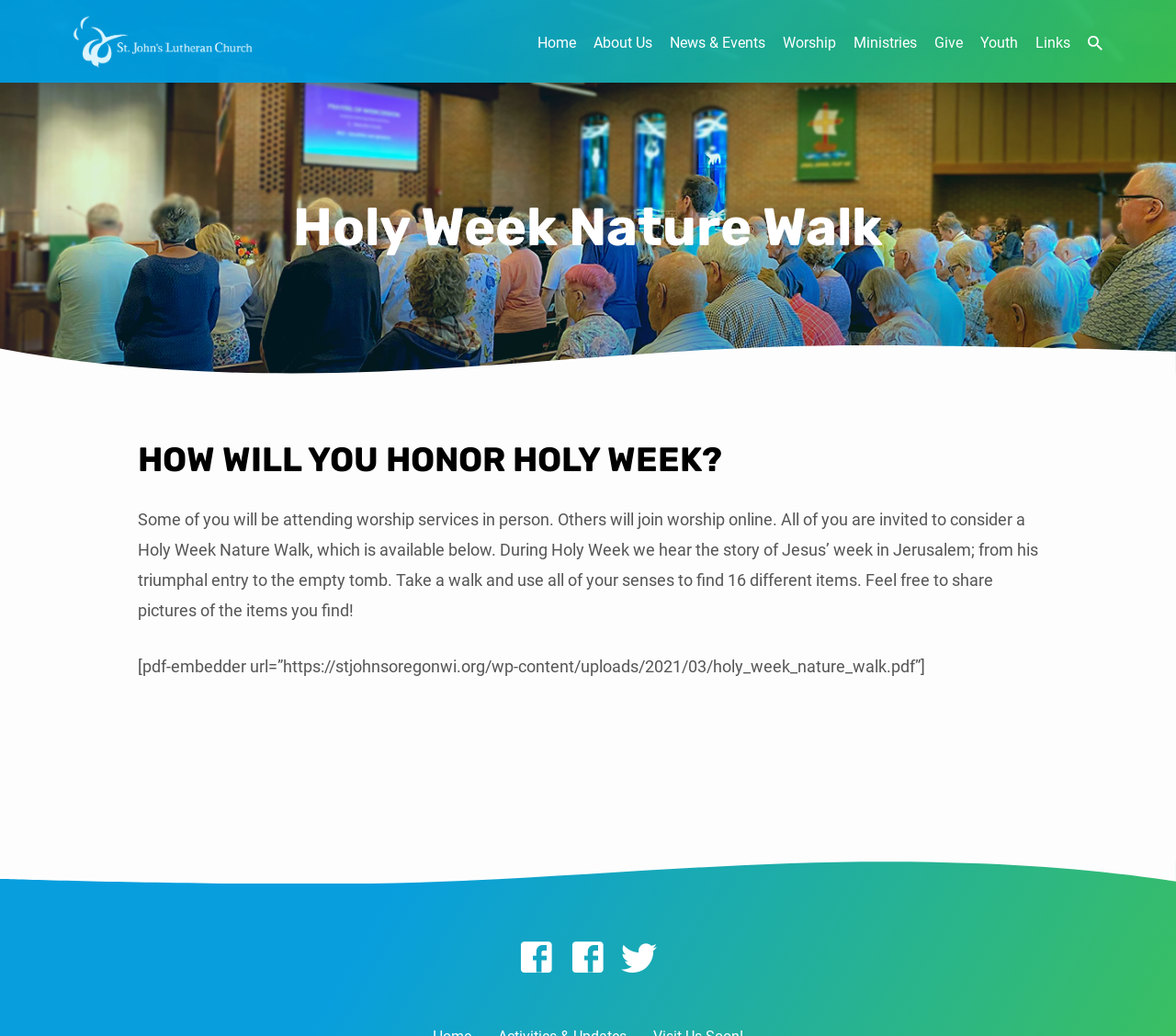Observe the image and answer the following question in detail: What is the name of the church?

The name of the church can be found in the top-left corner of the webpage, where it says 'St. John's Lutheran Church - Oregon, WI'.